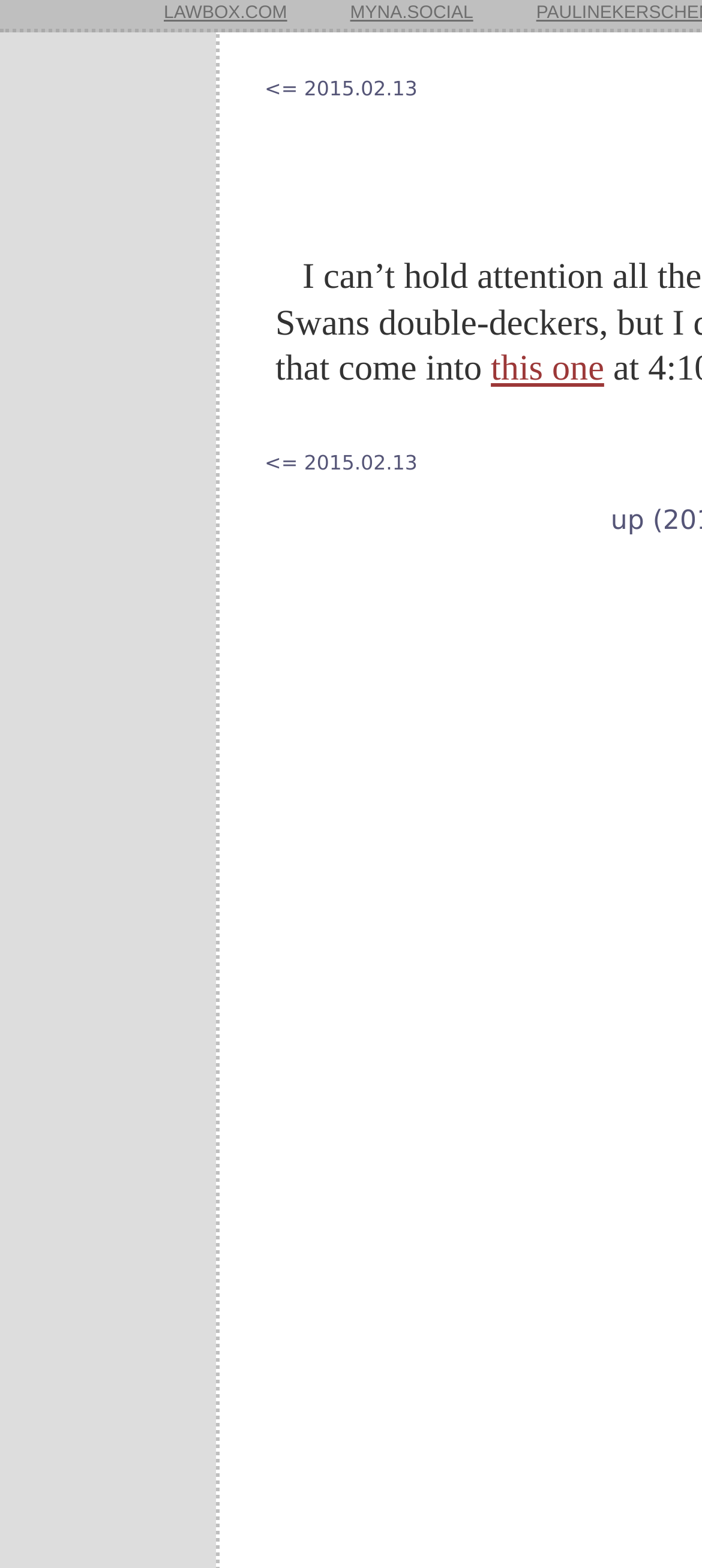Provide the bounding box coordinates of the UI element this sentence describes: "<= 2015.02.13".

[0.377, 0.049, 0.595, 0.064]